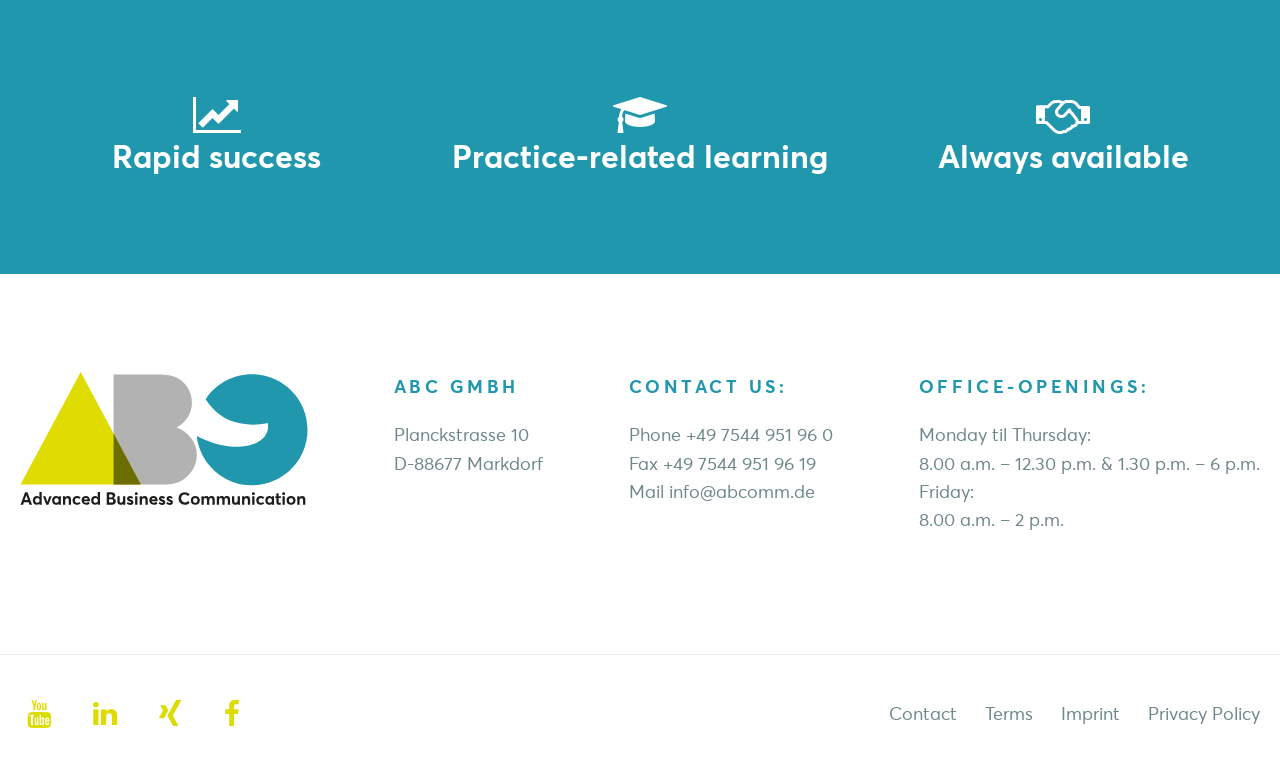Specify the bounding box coordinates of the area that needs to be clicked to achieve the following instruction: "Click the 'Imprint' link".

[0.829, 0.907, 0.875, 0.937]